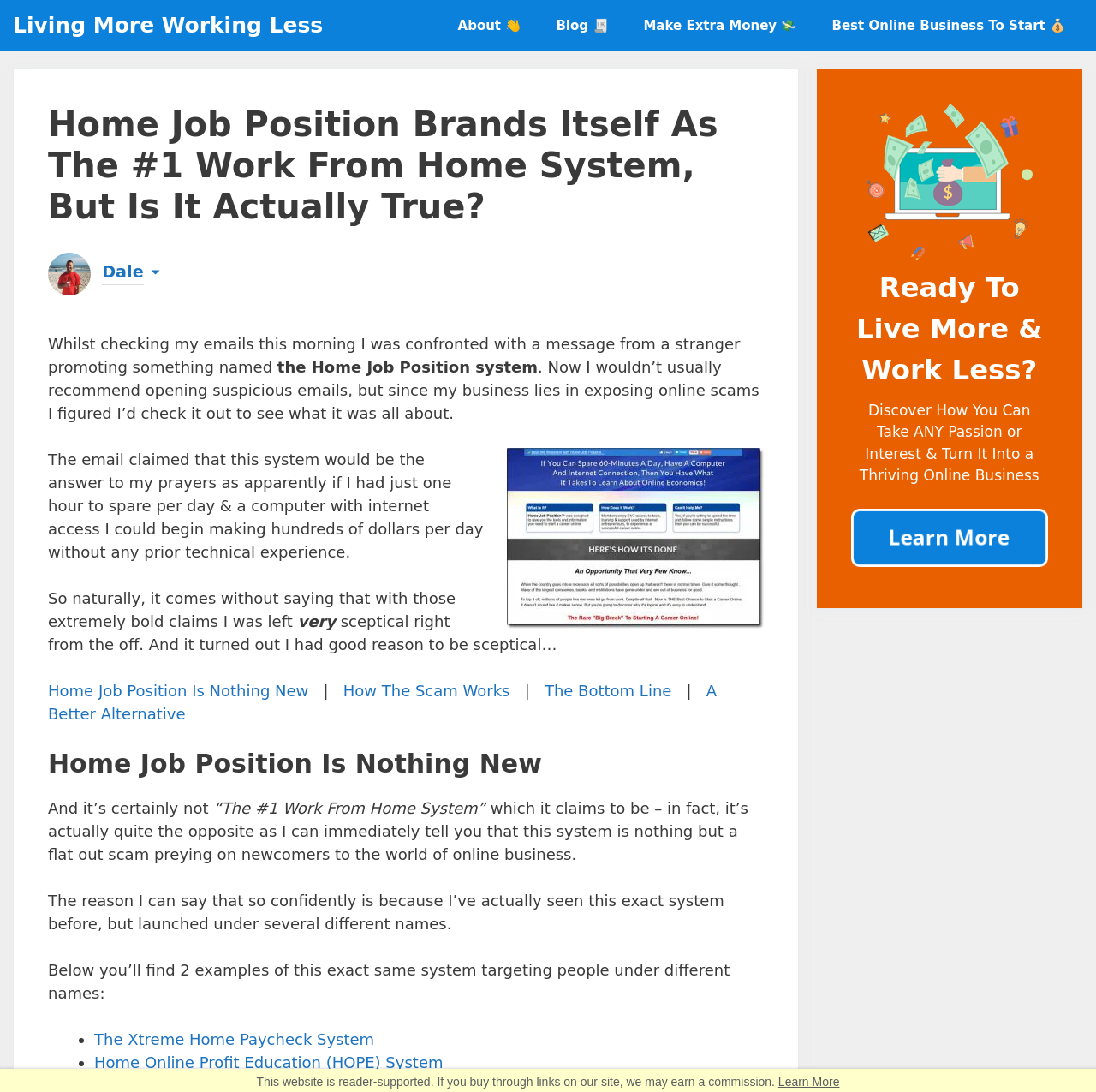Please identify the bounding box coordinates of the element I need to click to follow this instruction: "Discover how to turn a passion into a thriving online business".

[0.784, 0.368, 0.948, 0.443]